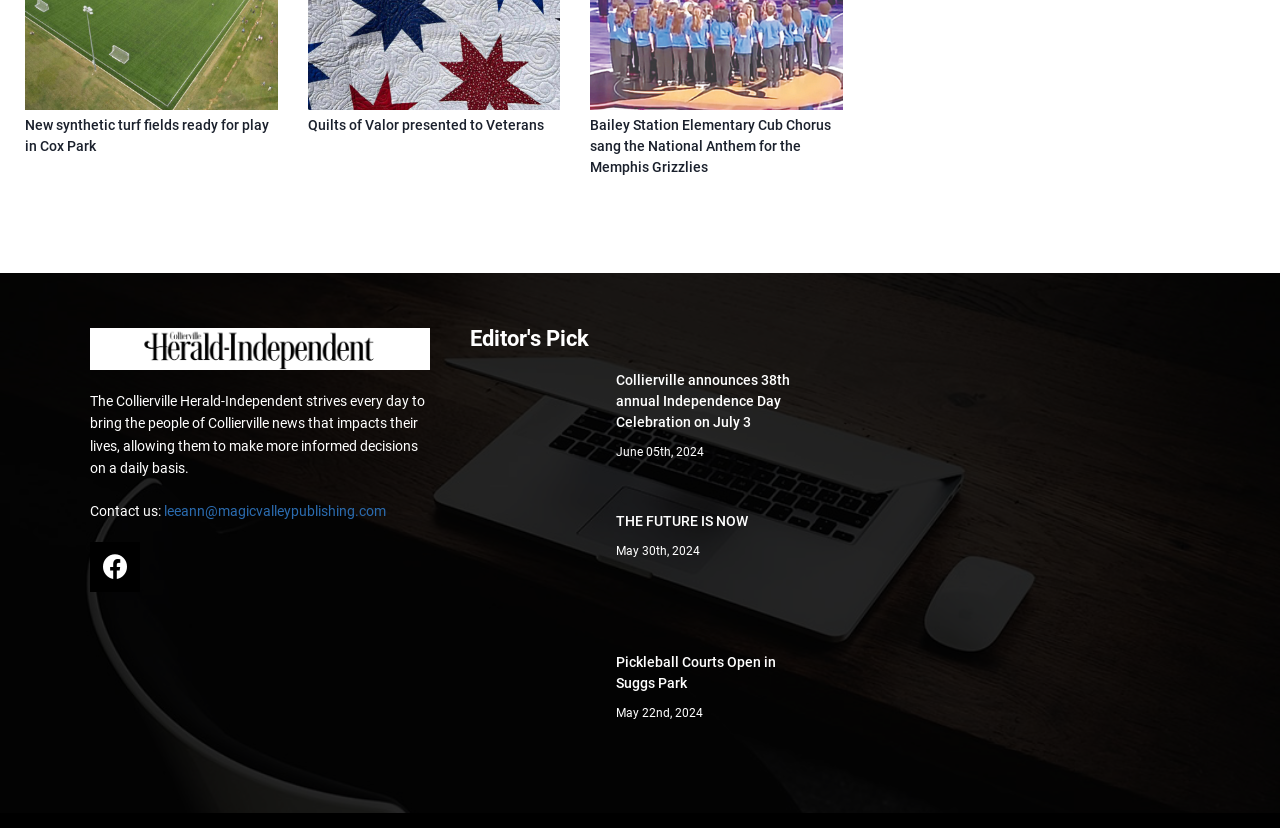Pinpoint the bounding box coordinates of the clickable area needed to execute the instruction: "View the article about Collierville announces 38th annual Independence Day Celebration". The coordinates should be specified as four float numbers between 0 and 1, i.e., [left, top, right, bottom].

[0.481, 0.449, 0.617, 0.519]